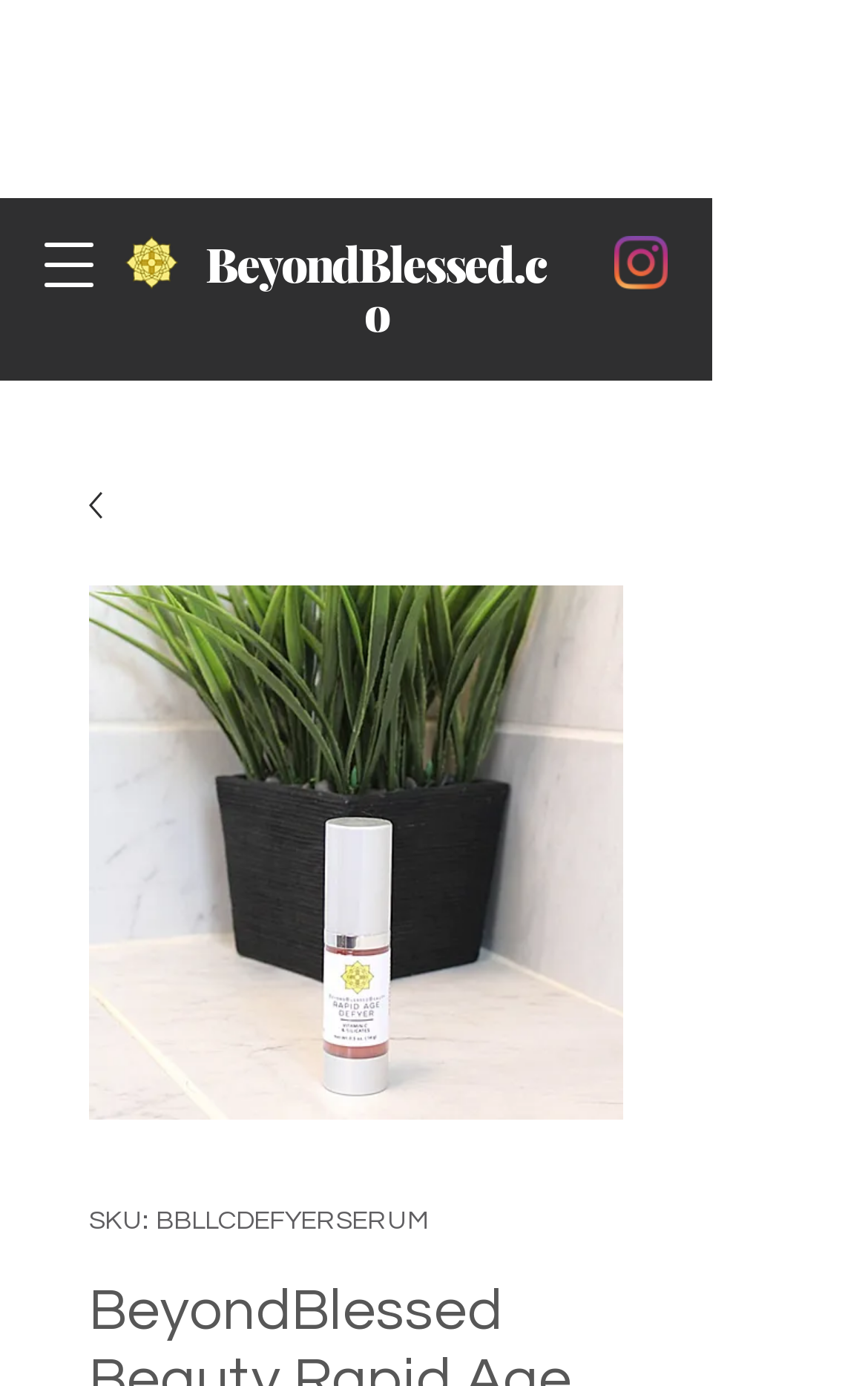Using the webpage screenshot and the element description aria-label="Instagram", determine the bounding box coordinates. Specify the coordinates in the format (top-left x, top-left y, bottom-right x, bottom-right y) with values ranging from 0 to 1.

[0.708, 0.17, 0.769, 0.209]